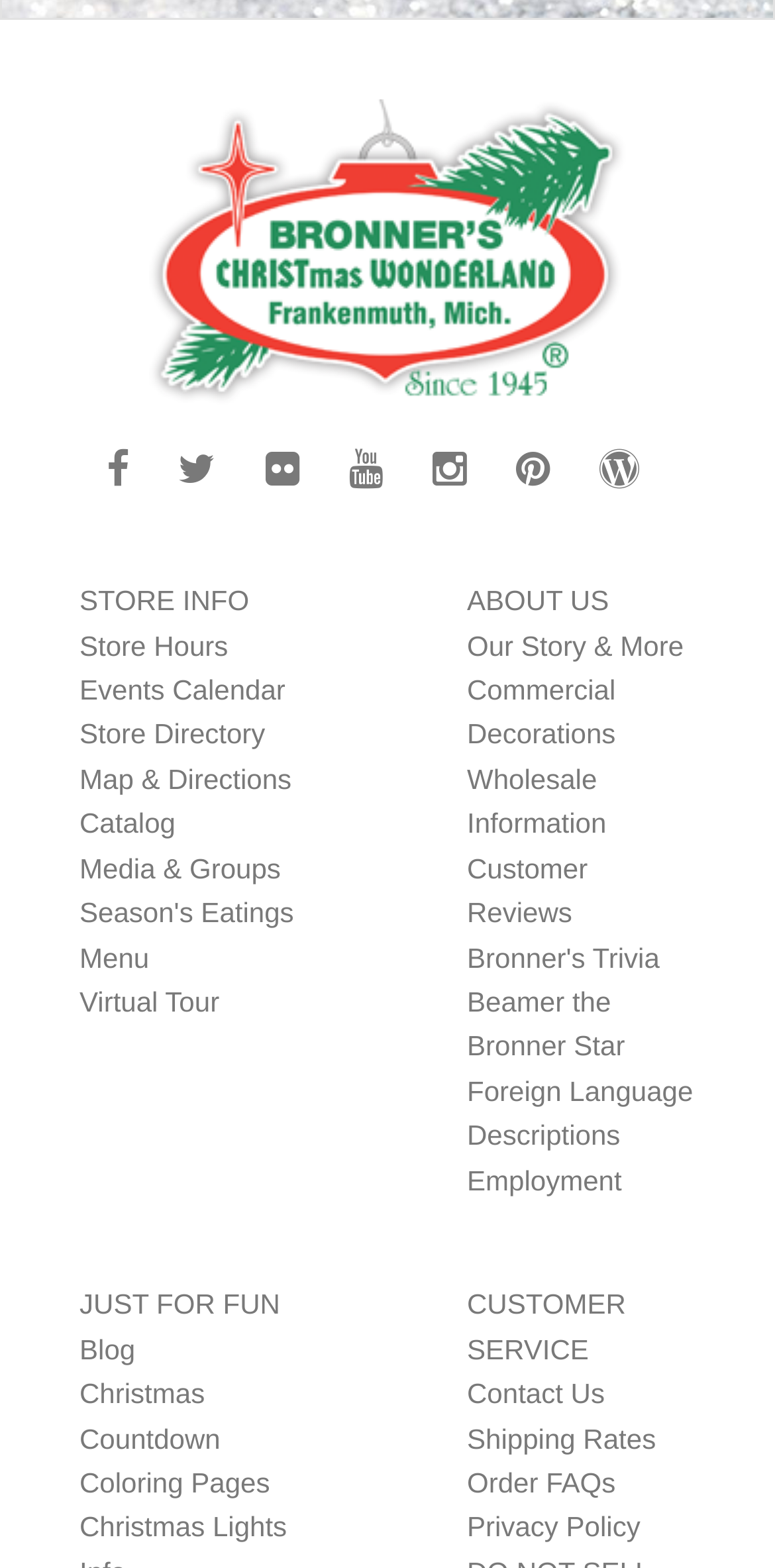Based on the element description, predict the bounding box coordinates (top-left x, top-left y, bottom-right x, bottom-right y) for the UI element in the screenshot: name="message" placeholder="Enter Your Message"

None